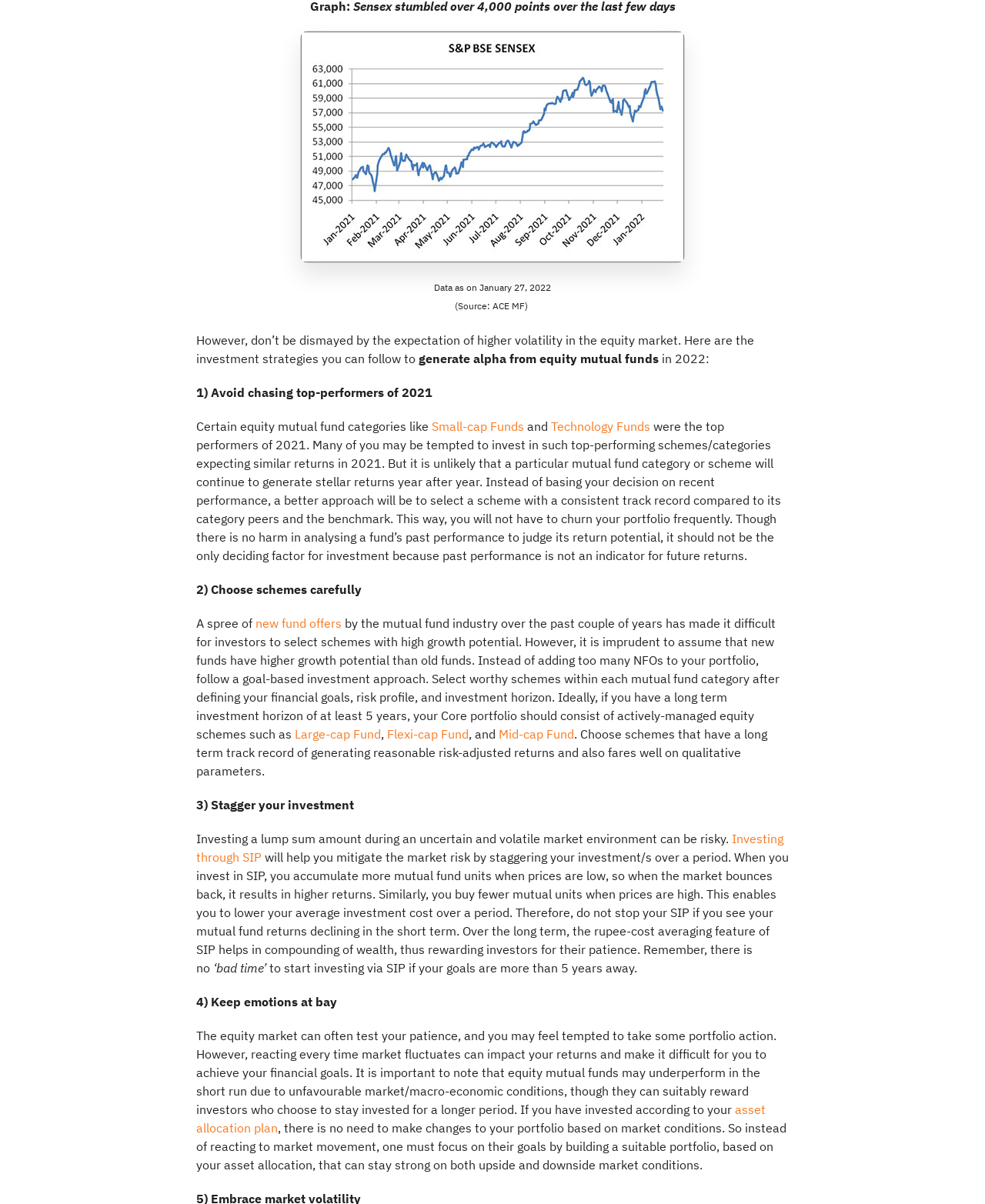What type of funds were top performers of 2021? From the image, respond with a single word or brief phrase.

Small-cap Funds and Technology Funds